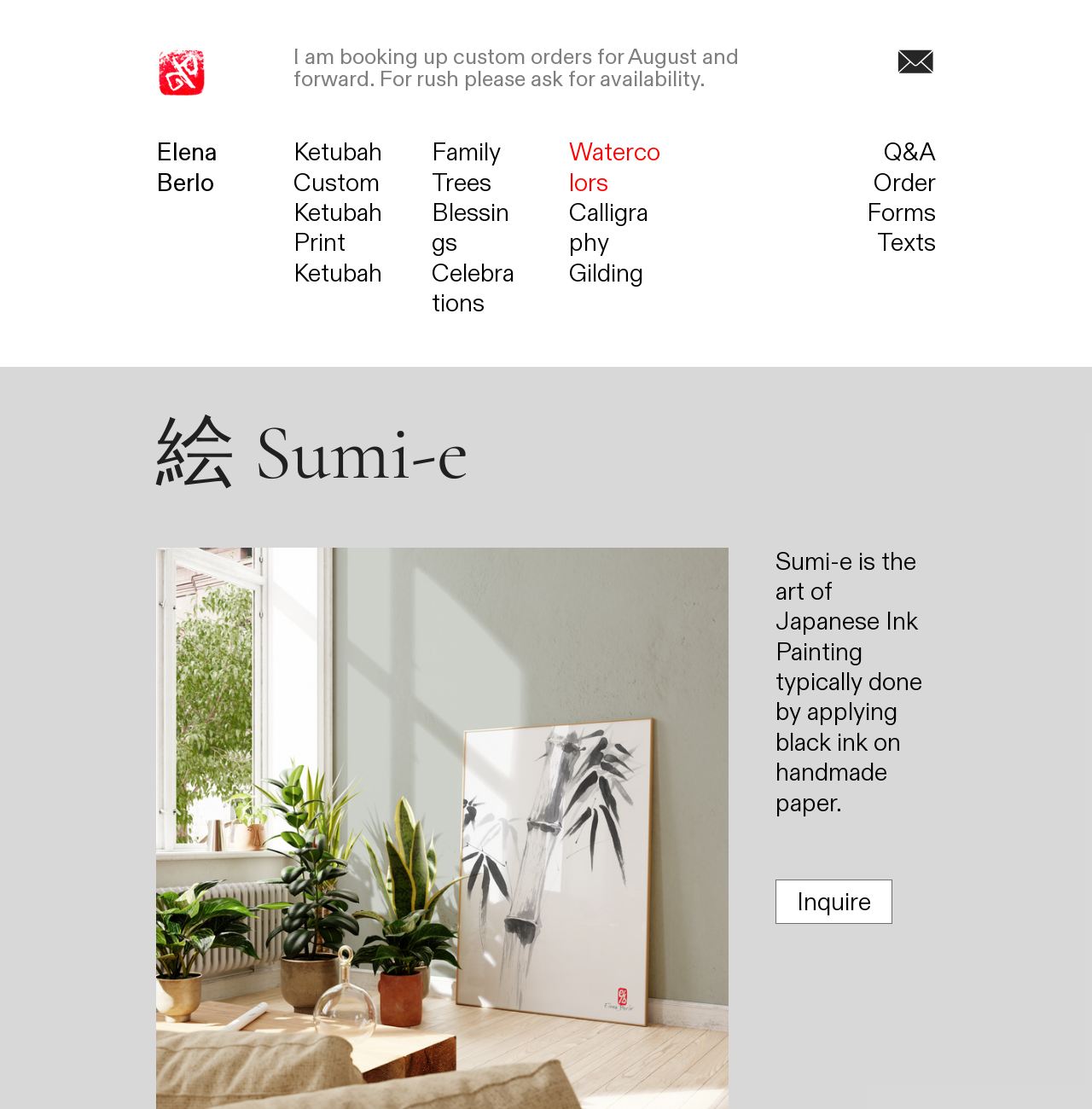Create a detailed narrative describing the layout and content of the webpage.

The webpage is about Elena Berlo, an artist specializing in Sumi-e, Japanese Ink Painting. At the top left, there is a small figure with a link, containing an image. On the top right, there is a heading with a link, also containing an image. 

Below the top elements, there is a brief message about custom orders for August and forward, with a note about rush availability. 

On the left side, there are links to different sections, including Elena Berlo's profile, Ketubah, Custom Ketubah, Print Ketubah, Family Trees, Blessings, Celebrations, Watercolors, Calligraphy, and Gilding. 

On the right side, there are links to Q&A, Order Forms, and Texts. 

Further down, there is a heading "絵 Sumi-e" (which means "Sumi-e" in Japanese), followed by a paragraph describing Sumi-e as the art of Japanese Ink Painting. 

Finally, there is a link to "Inquire" at the bottom right.